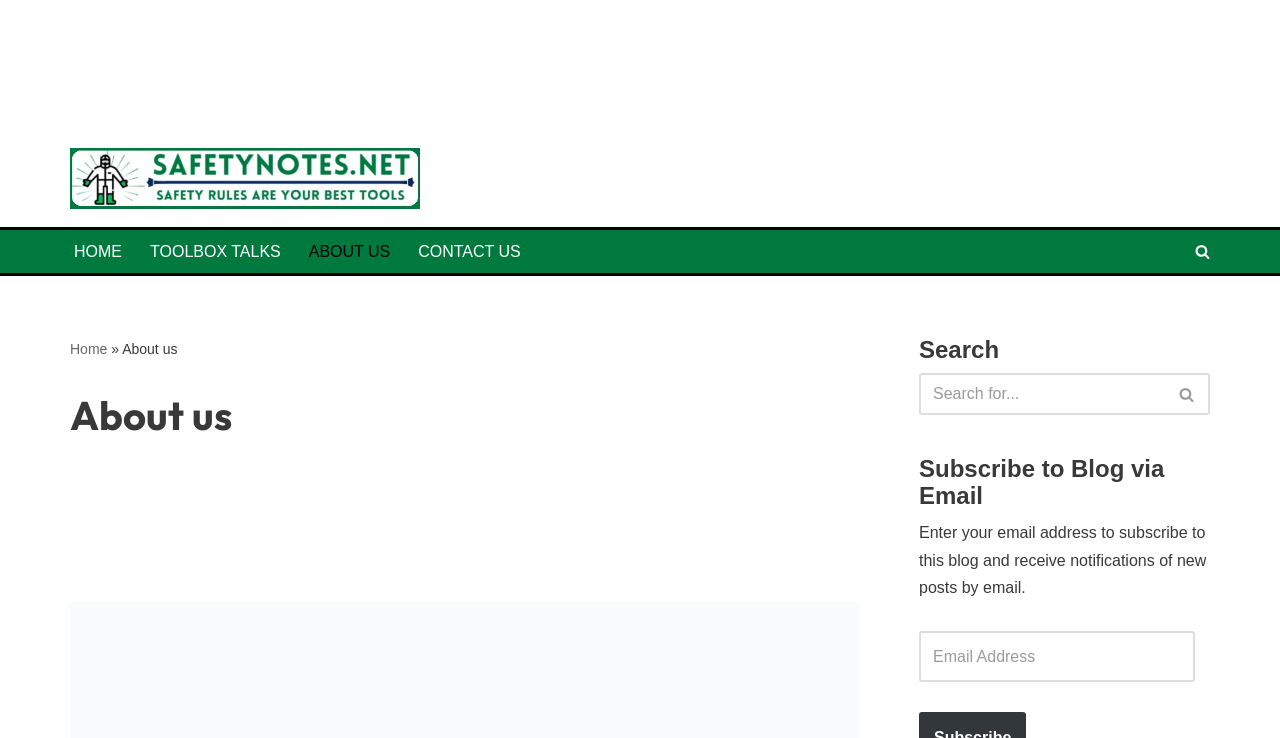Produce an extensive caption that describes everything on the webpage.

The webpage is about Safety Notes, a resource for workplace safety information, tips, and best practices. At the top-left corner, there is a logo of Safetynotes.net. Next to the logo, there is a link that describes Safety Notes as a one-stop resource for workplace safety information.

Below the logo and description, there is a primary navigation menu with four links: HOME, TOOLBOX TALKS, ABOUT US, and CONTACT US. To the right of the navigation menu, there is a search link with a magnifying glass icon.

Below the navigation menu, there is a breadcrumbs navigation section that shows the current page, "About us", with a link to the home page. The main heading of the page, "About us", is located below the breadcrumbs section.

The main content of the page is divided into two sections. On the left side, there is an advertisement iframe. On the right side, there are several elements, including a search box with a search button, a section to subscribe to the blog via email, and a list of categories with a link to "Accident Investigation Procedure".

There are a total of 7 links on the page, including the navigation menu links, the search link, and the category link. There are also 4 images on the page, including the logo, the magnifying glass icon, and two icons within the search button and subscribe button.